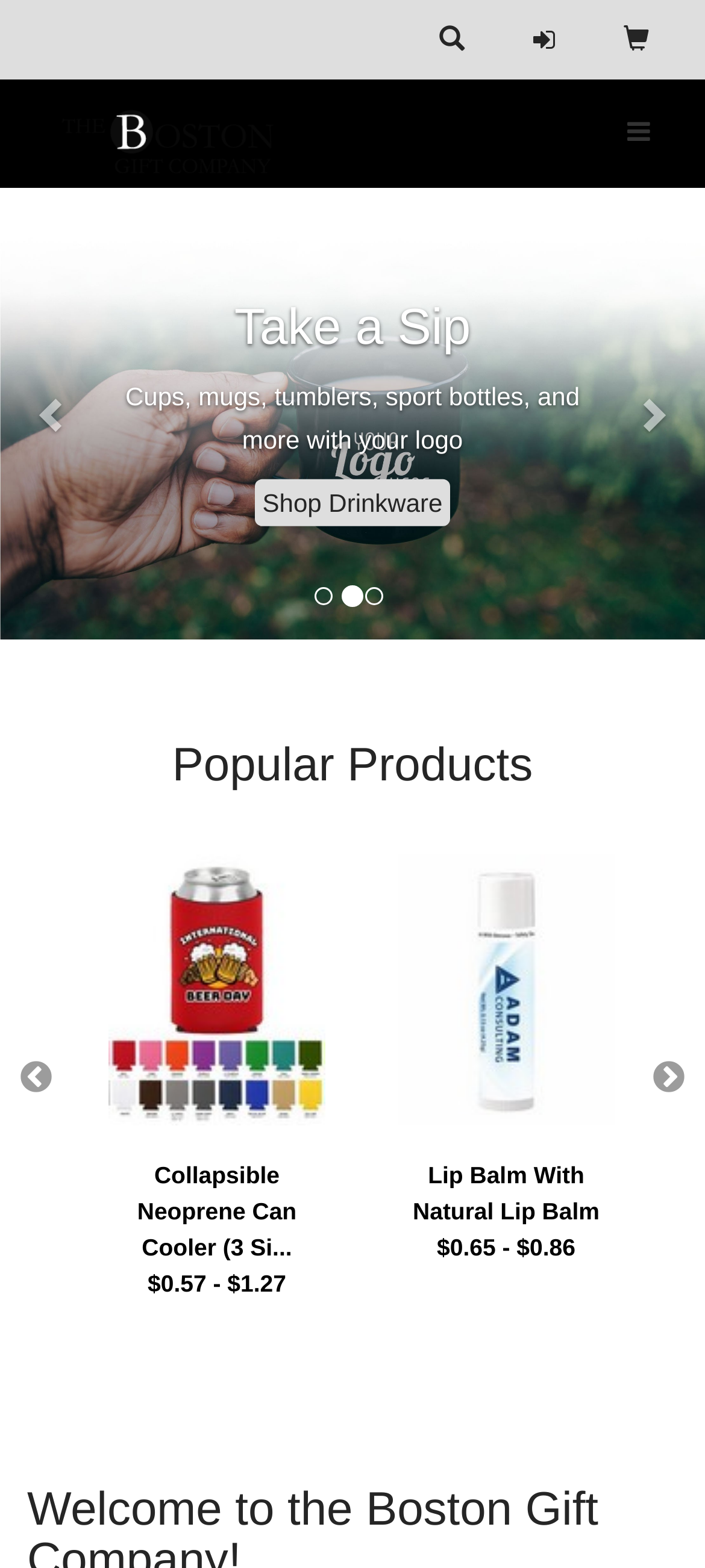What type of products are featured?
Offer a detailed and exhaustive answer to the question.

The type of products featured can be determined by looking at the heading element with the text 'Tech Accessories' which is followed by a description of the products and a link to browse them.